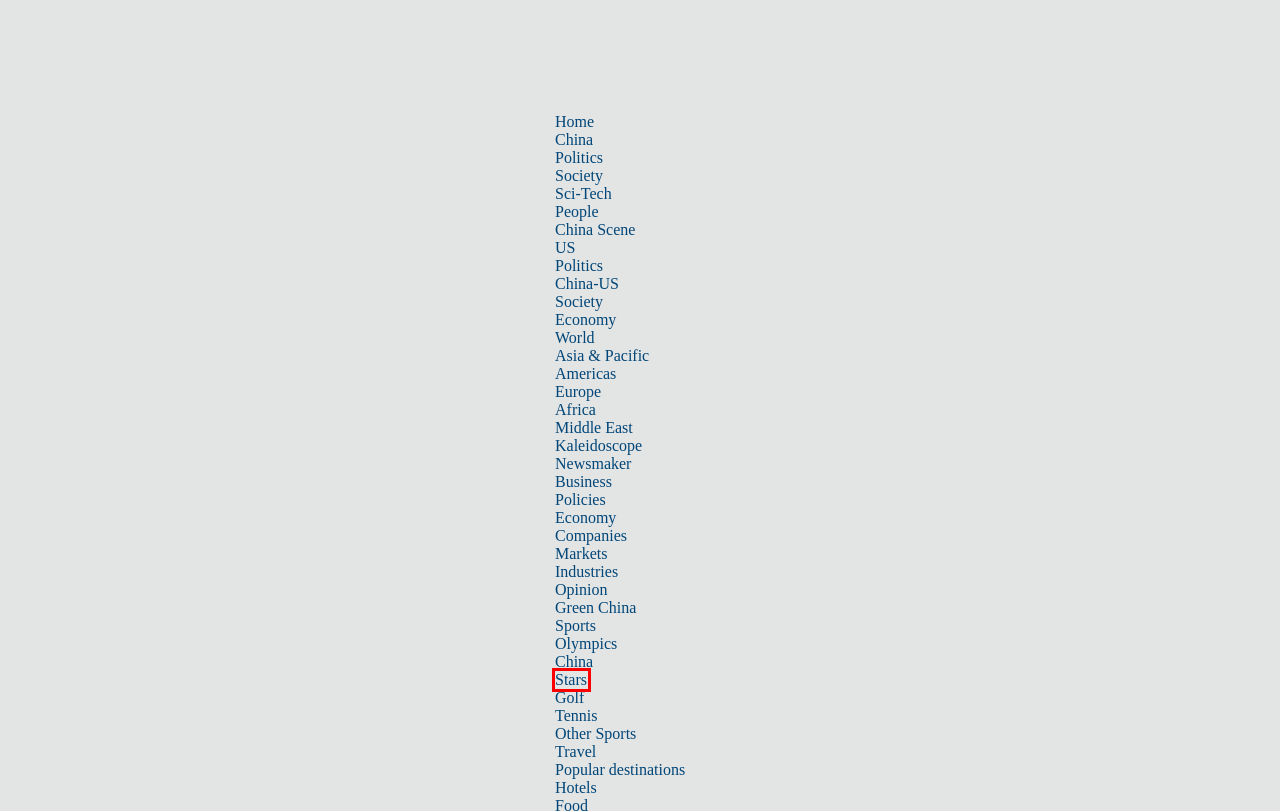Review the screenshot of a webpage containing a red bounding box around an element. Select the description that best matches the new webpage after clicking the highlighted element. The options are:
A. Industries - USA - Chinadaily.com.cn
B. Popular destinations - USA - Chinadaily.com.cn
C. Global Edition
D. Team China - USA - Chinadaily.com.cn
E. Society-expired - USA - Chinadaily.com.cn
F. Stars - USA - Chinadaily.com.cn
G. China Scene - USA - Chinadaily.com.cn
H. Middle East - USA - Chinadaily.com.cn

F